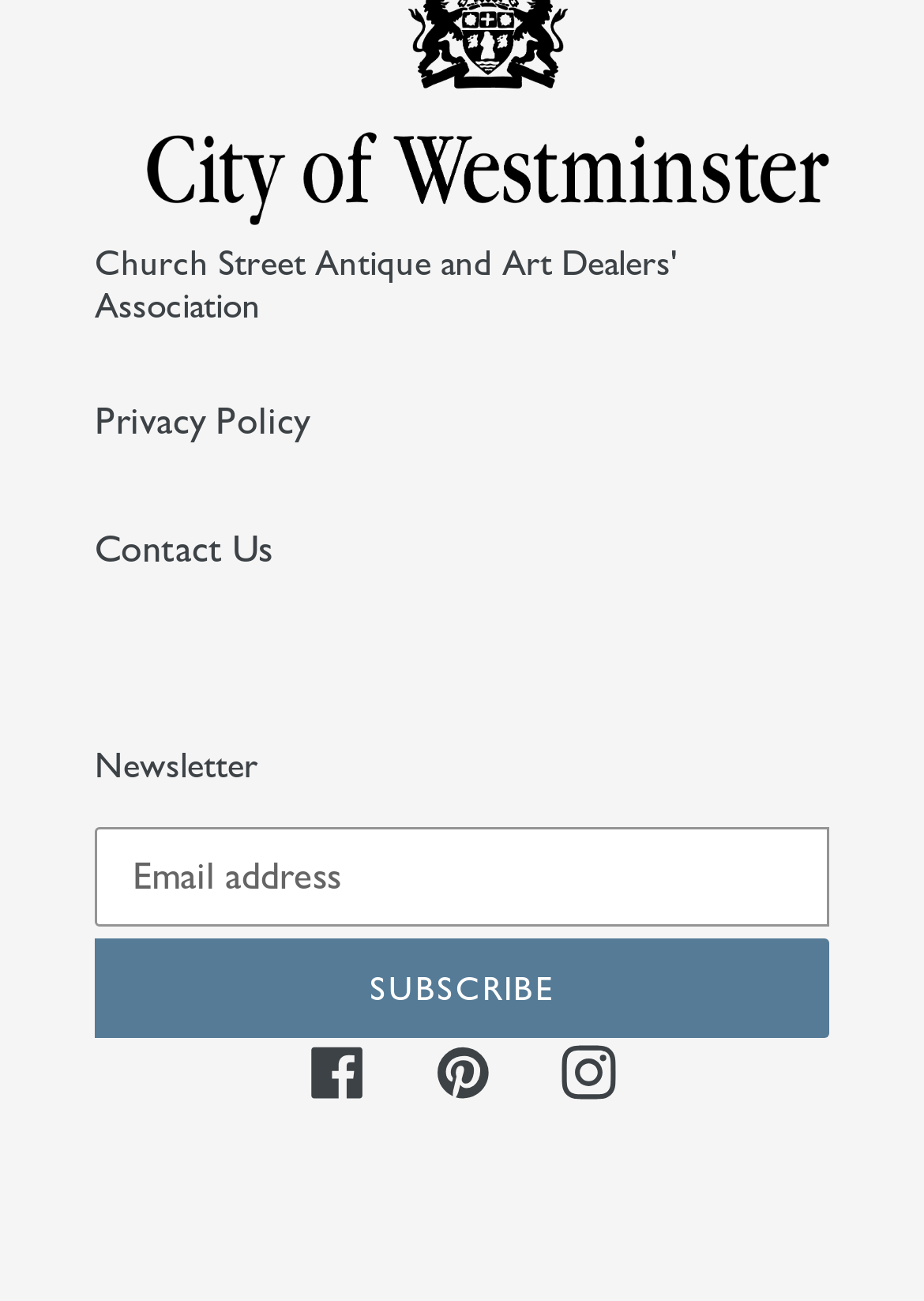What is the function of the 'SUBSCRIBE' button?
Please provide a comprehensive and detailed answer to the question.

The 'SUBSCRIBE' button is located below the 'Email address' textbox, suggesting that it is used to submit the email address for subscription to a newsletter or other regular updates.